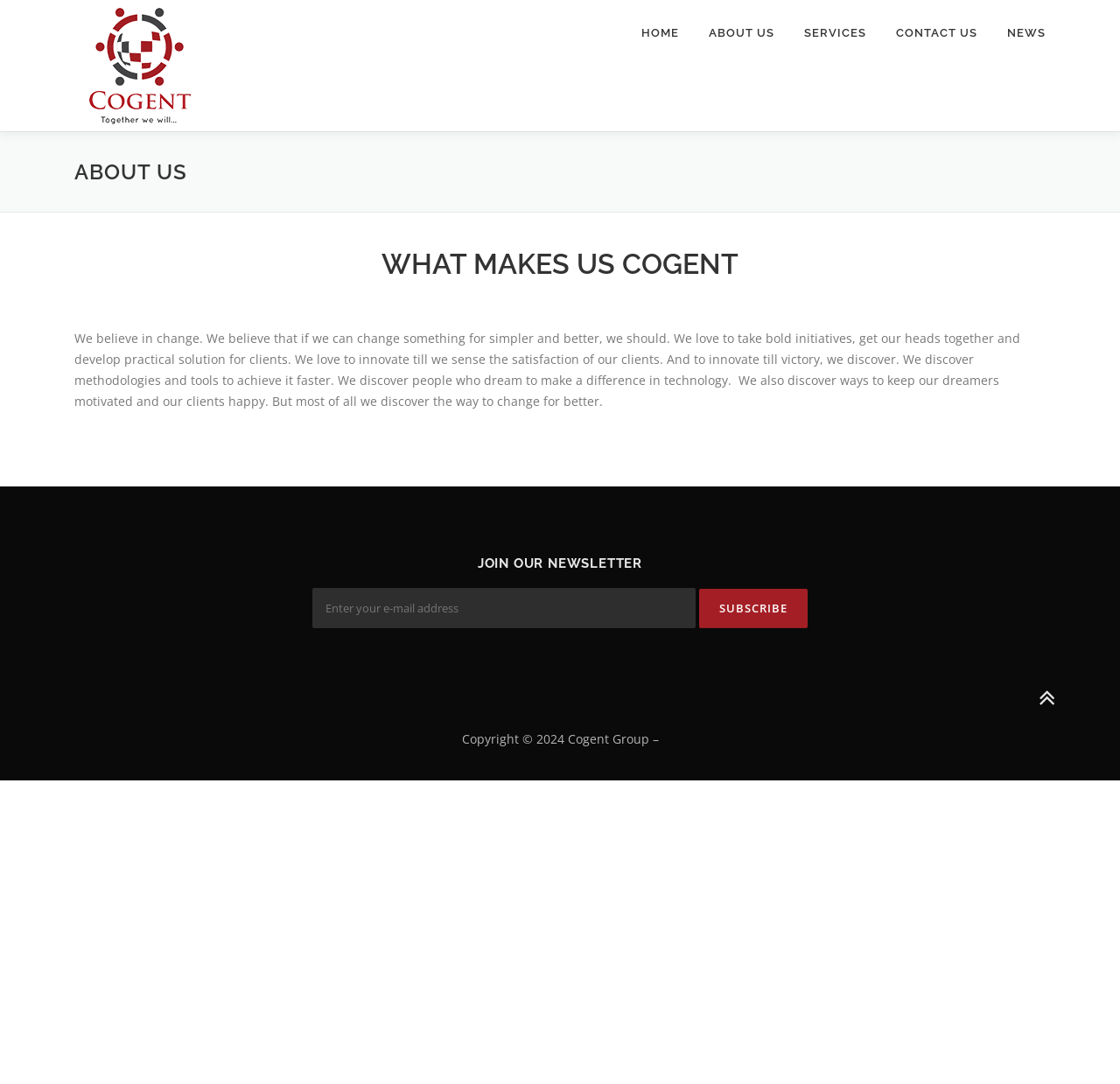Please provide the bounding box coordinates for the element that needs to be clicked to perform the following instruction: "Enter your email address". The coordinates should be given as four float numbers between 0 and 1, i.e., [left, top, right, bottom].

[0.279, 0.542, 0.621, 0.58]